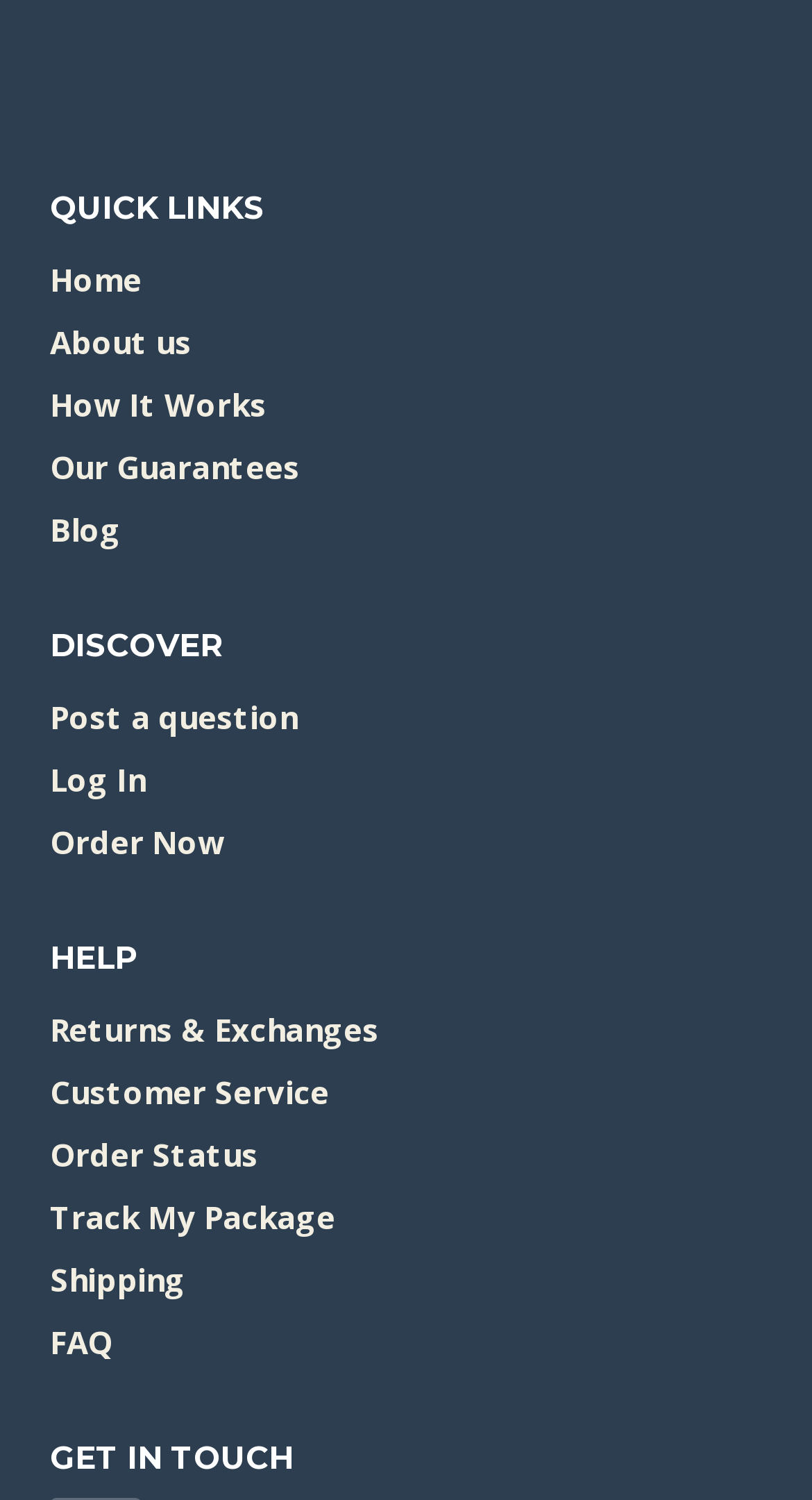Kindly determine the bounding box coordinates of the area that needs to be clicked to fulfill this instruction: "Post a question".

[0.062, 0.457, 0.938, 0.499]